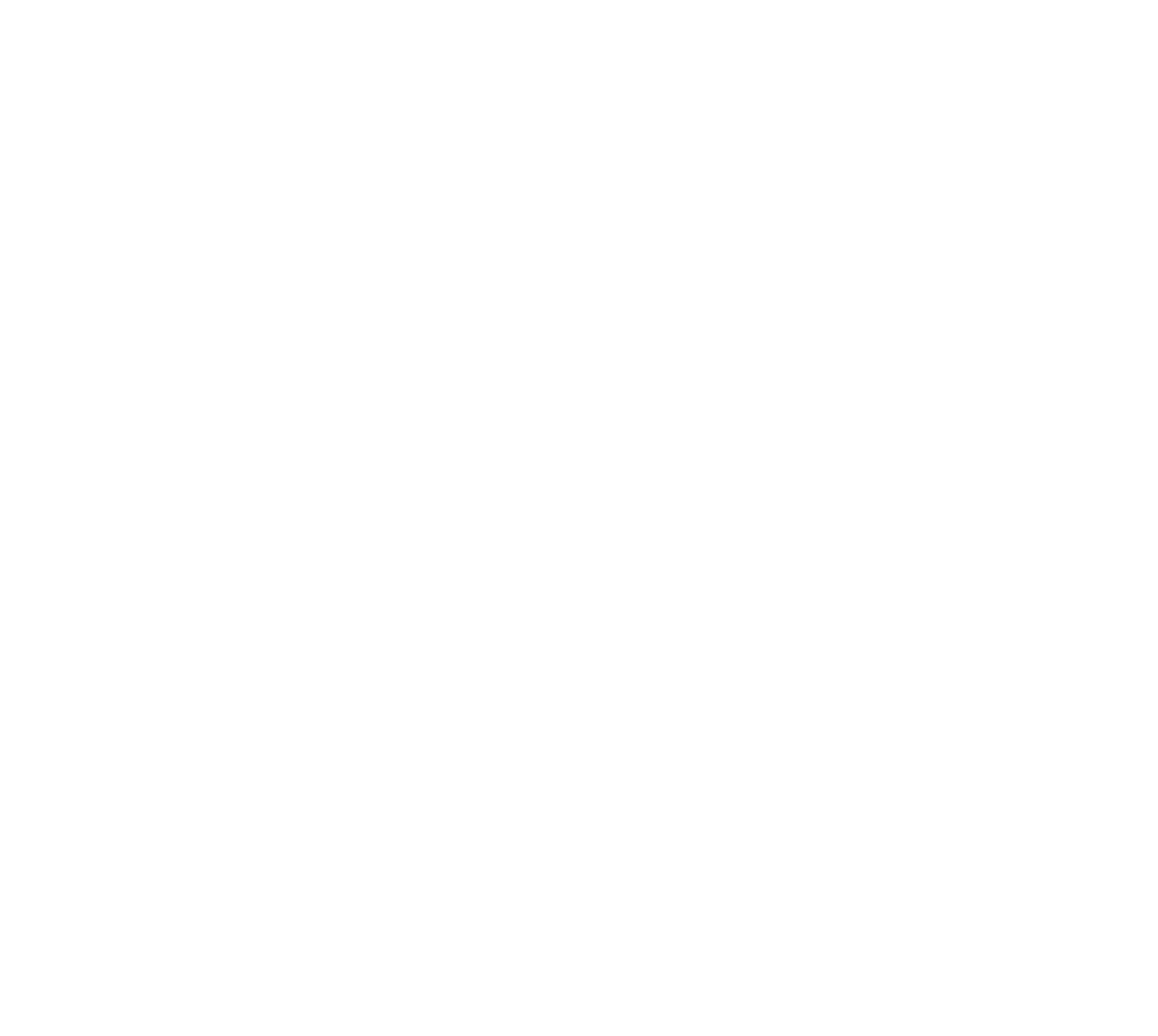What is the country represented by the flag icon?
Provide a detailed answer to the question, using the image to inform your response.

I saw a flag icon on the top right corner of the webpage and recognized it as the flag of Canada.